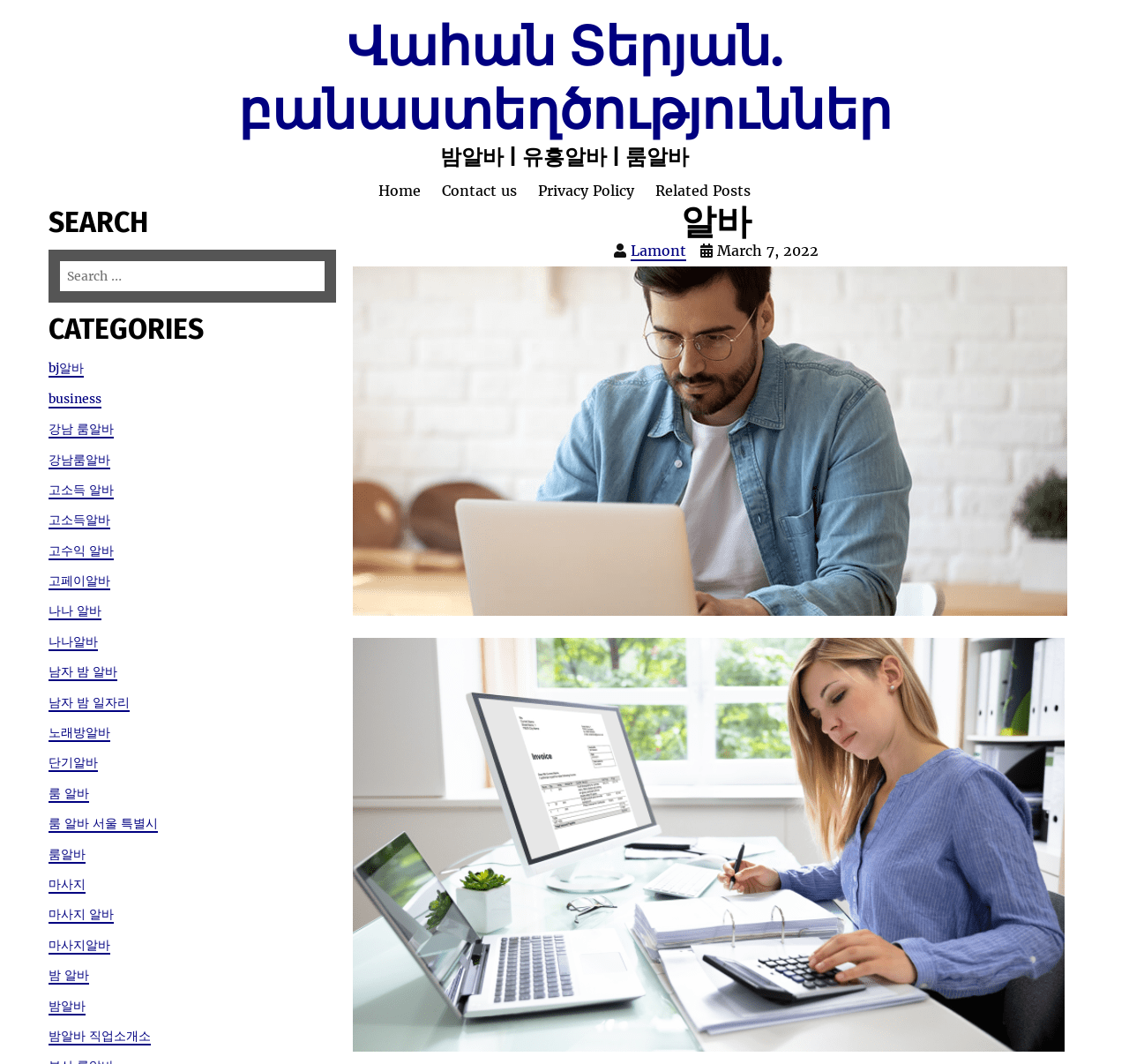Please identify the bounding box coordinates of the clickable region that I should interact with to perform the following instruction: "Search for something". The coordinates should be expressed as four float numbers between 0 and 1, i.e., [left, top, right, bottom].

[0.053, 0.245, 0.287, 0.273]